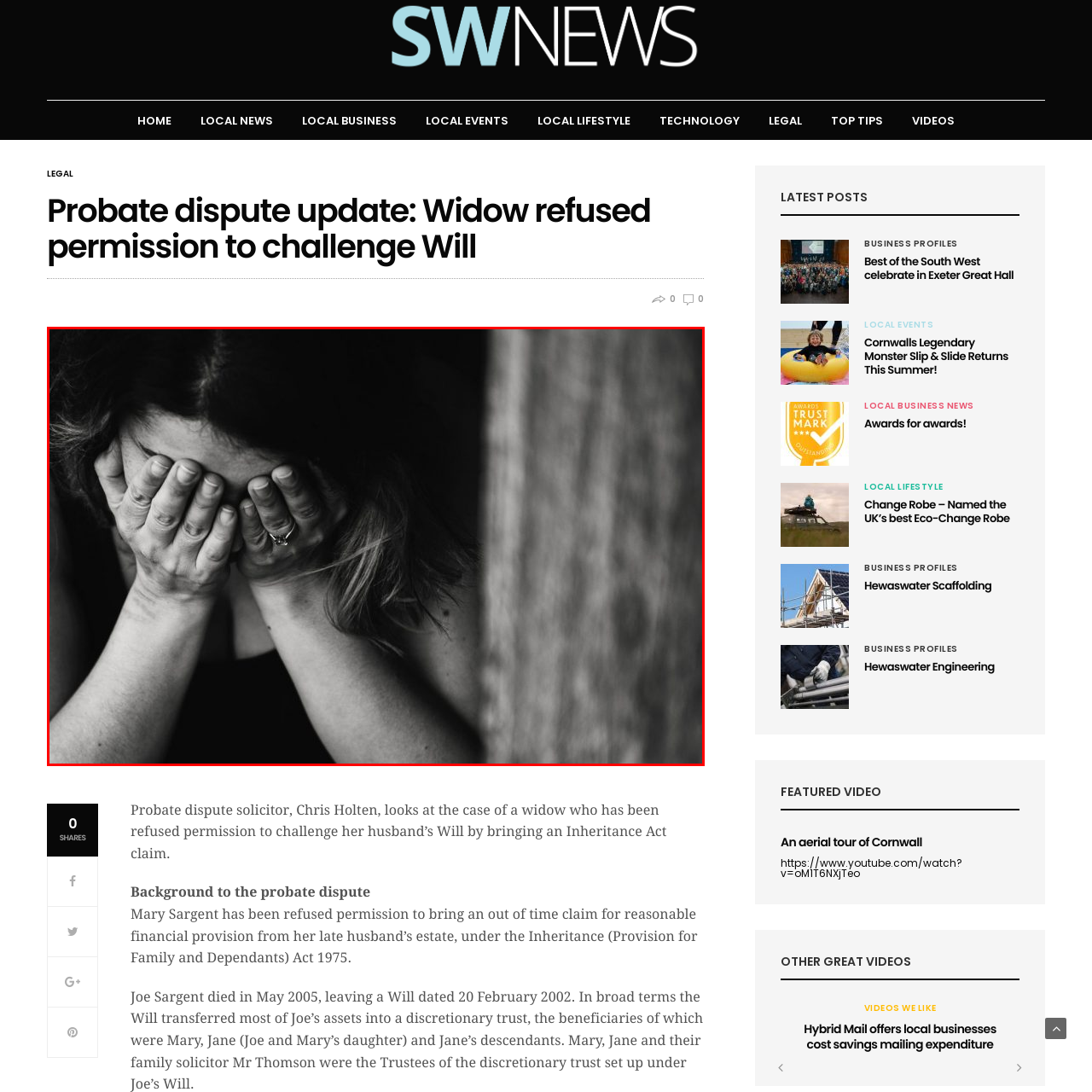Take a close look at the image outlined by the red bounding box and give a detailed response to the subsequent question, with information derived from the image: What is the woman's emotional state in the image?

The caption describes the woman as 'visibly overwhelmed', suggesting that she is experiencing a strong emotional distress, which is further emphasized by her action of covering her face with her hands.